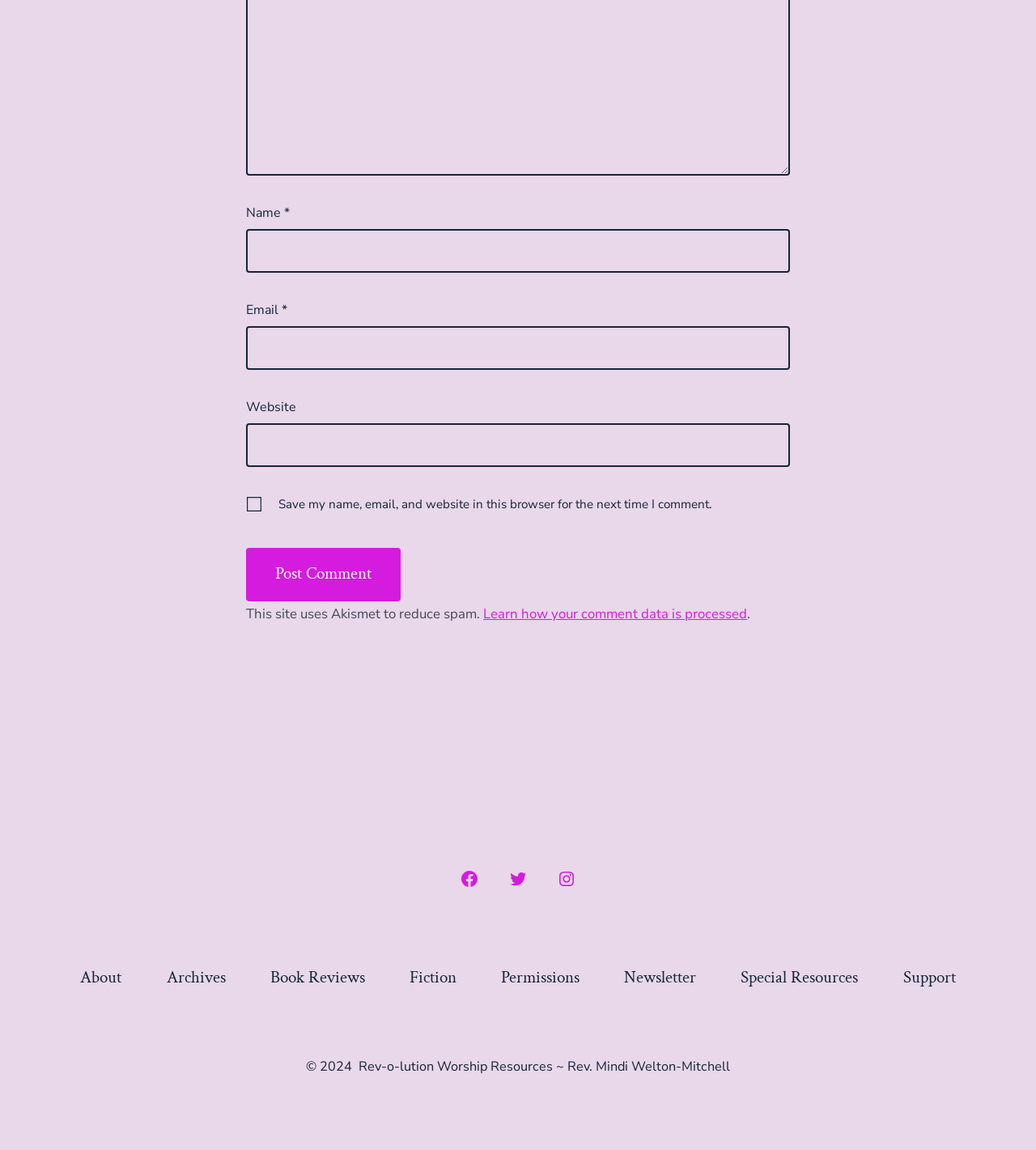Please find the bounding box coordinates of the clickable region needed to complete the following instruction: "Go to the About page". The bounding box coordinates must consist of four float numbers between 0 and 1, i.e., [left, top, right, bottom].

[0.058, 0.834, 0.137, 0.867]